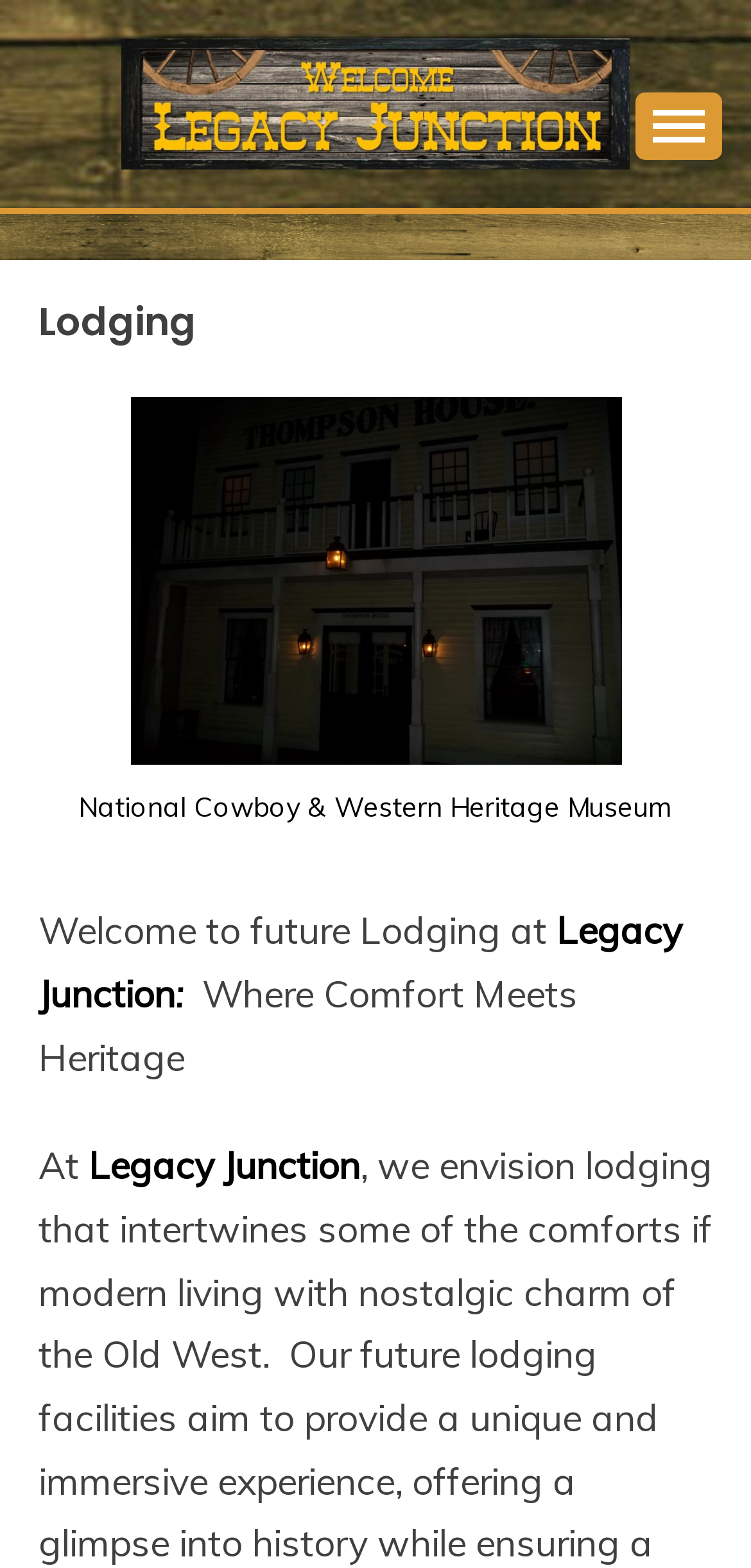Observe the image and answer the following question in detail: What is the subject of the figure?

The subject of the figure can be determined by examining the image element within the figure, which has the text 'National Cowboy & Western Heritage Museum'. This suggests that the figure is related to the museum.